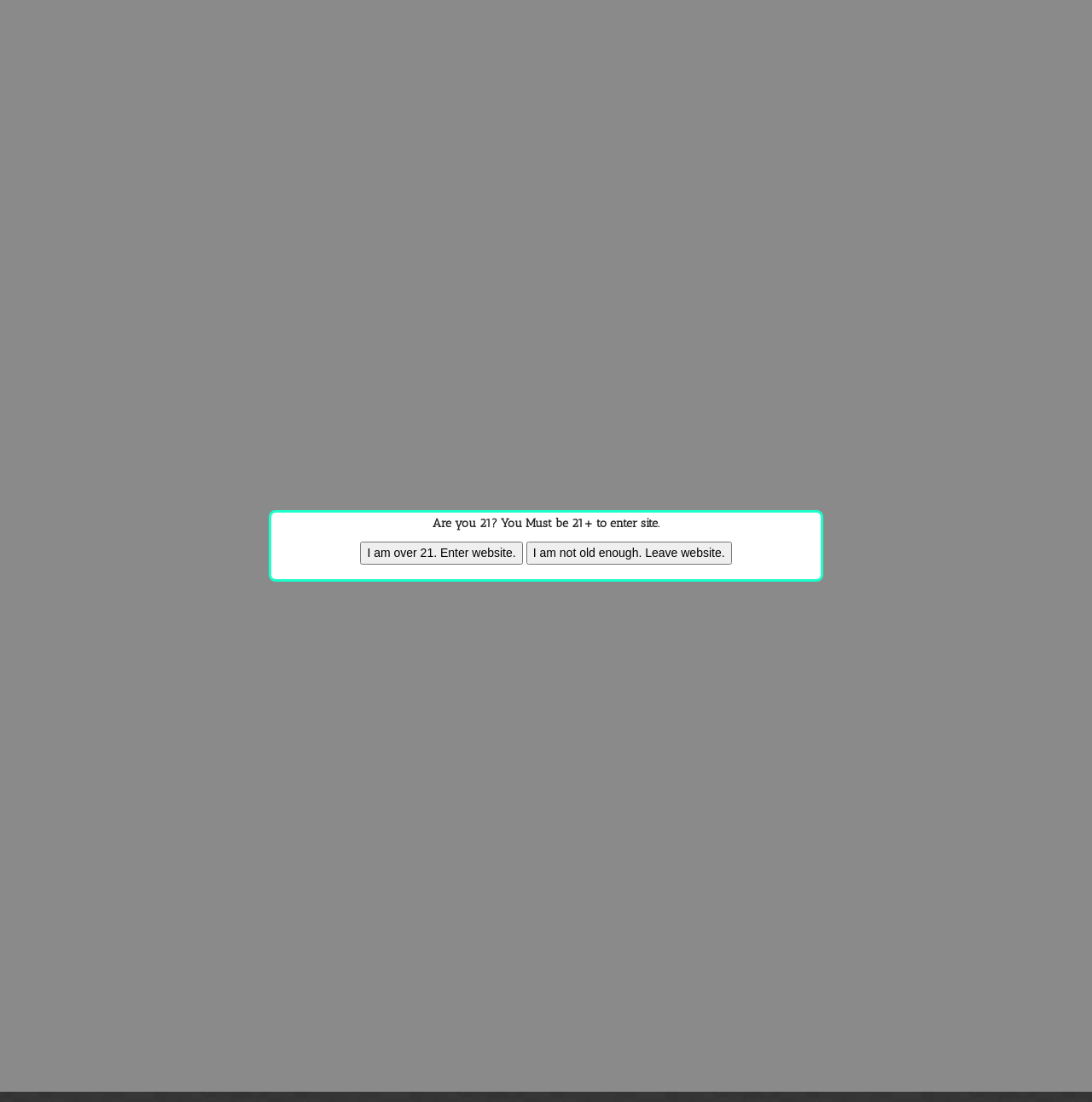Find the bounding box coordinates for the area that must be clicked to perform this action: "Click BACK TO TOP".

[0.745, 0.8, 0.867, 0.834]